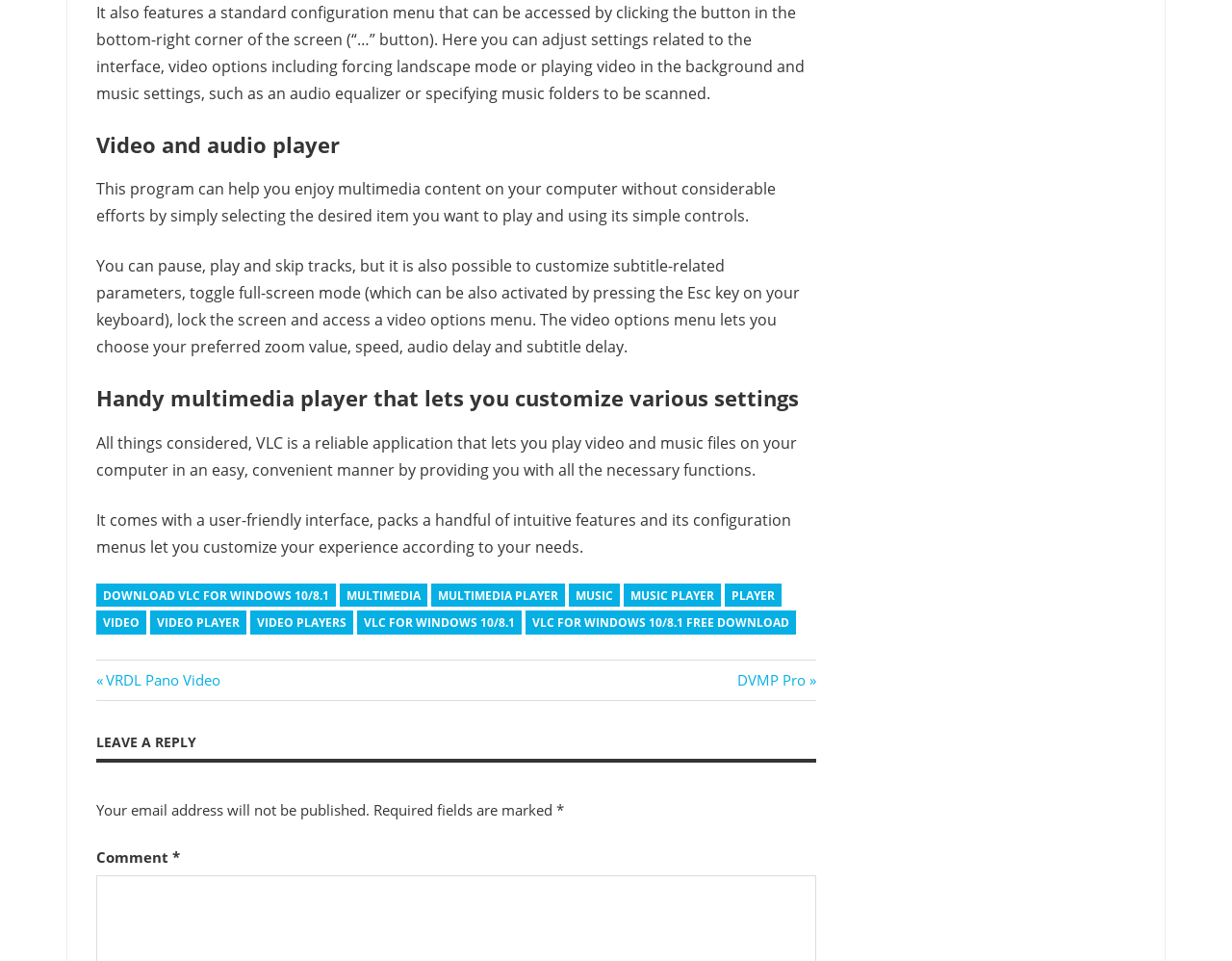Can you find the bounding box coordinates for the element that needs to be clicked to execute this instruction: "Go to next post"? The coordinates should be given as four float numbers between 0 and 1, i.e., [left, top, right, bottom].

[0.598, 0.698, 0.662, 0.718]